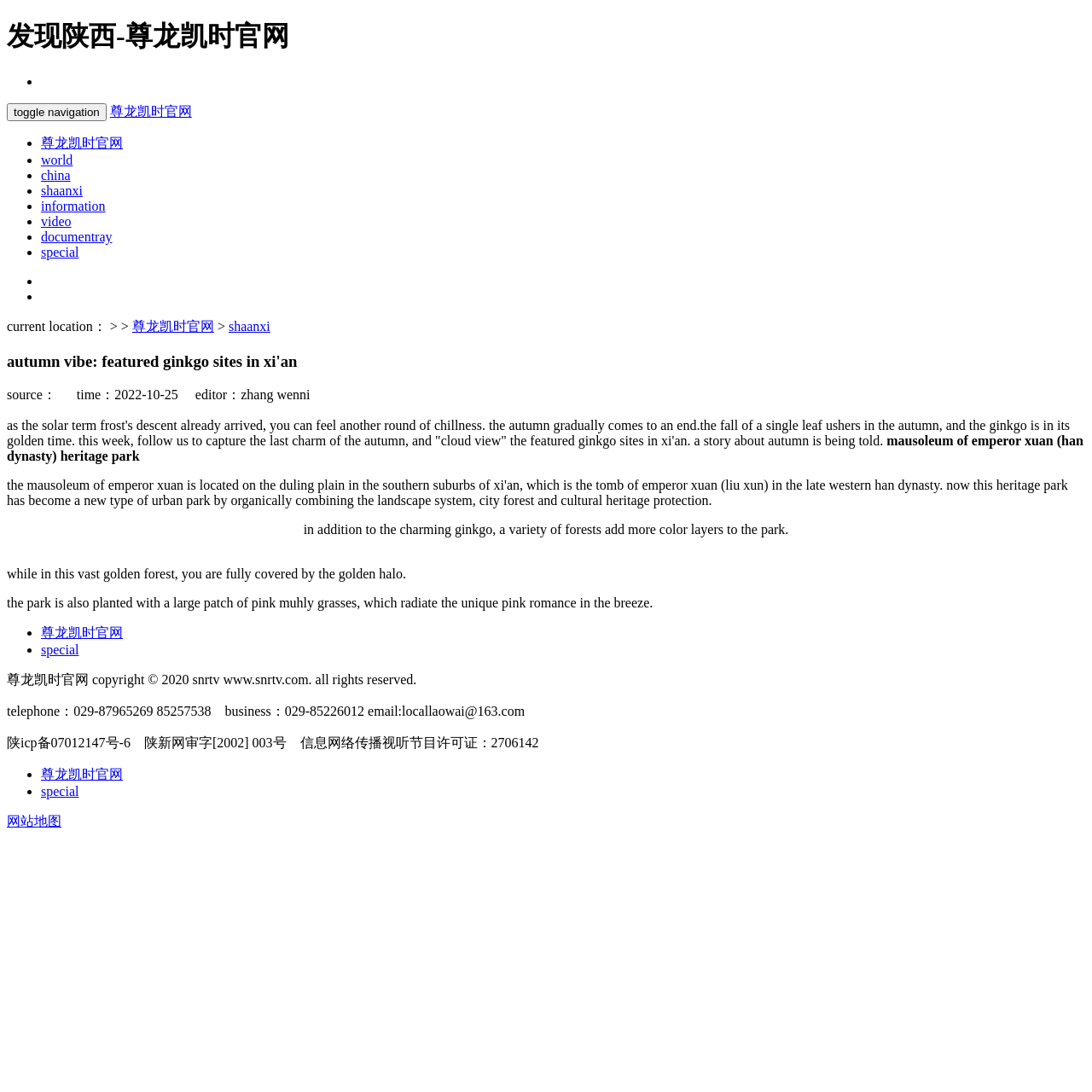Generate a comprehensive description of the contents of the webpage.

This webpage is about discovering Shaanxi, a province in China, with a focus on its autumn attractions. At the top, there is a heading that reads "发现陕西-尊龙凯时官网" (Discover Shaanxi - Zunlong Kai Shi Official Website). Below it, there is a navigation menu with several links, including "尊龙凯时官网" (Zunlong Kai Shi Official Website), "world", "china", "shaanxi", "information", "video", "documentary", and "special".

The main content of the webpage is an article about autumn in Xi'an, a city in Shaanxi. The article is titled "Autumn Vibe: Featured Ginkgo Sites in Xi'an" and has a brief introduction to the season. Below the title, there is a section that displays the current location, which is "尊龙凯时官网" (Zunlong Kai Shi Official Website) > Shaanxi.

The article then describes the beauty of autumn in Xi'an, with a focus on the ginkgo trees. There are several paragraphs of text that describe the scenery, accompanied by no images. The text is divided into sections, with headings that describe the different attractions, such as the Mausoleum of Emperor Xuan (Han Dynasty) Heritage Park.

At the bottom of the webpage, there is a section with links to other parts of the website, including "尊龙凯时官网" (Zunlong Kai Shi Official Website) and "special". There is also a copyright notice and contact information for the website.